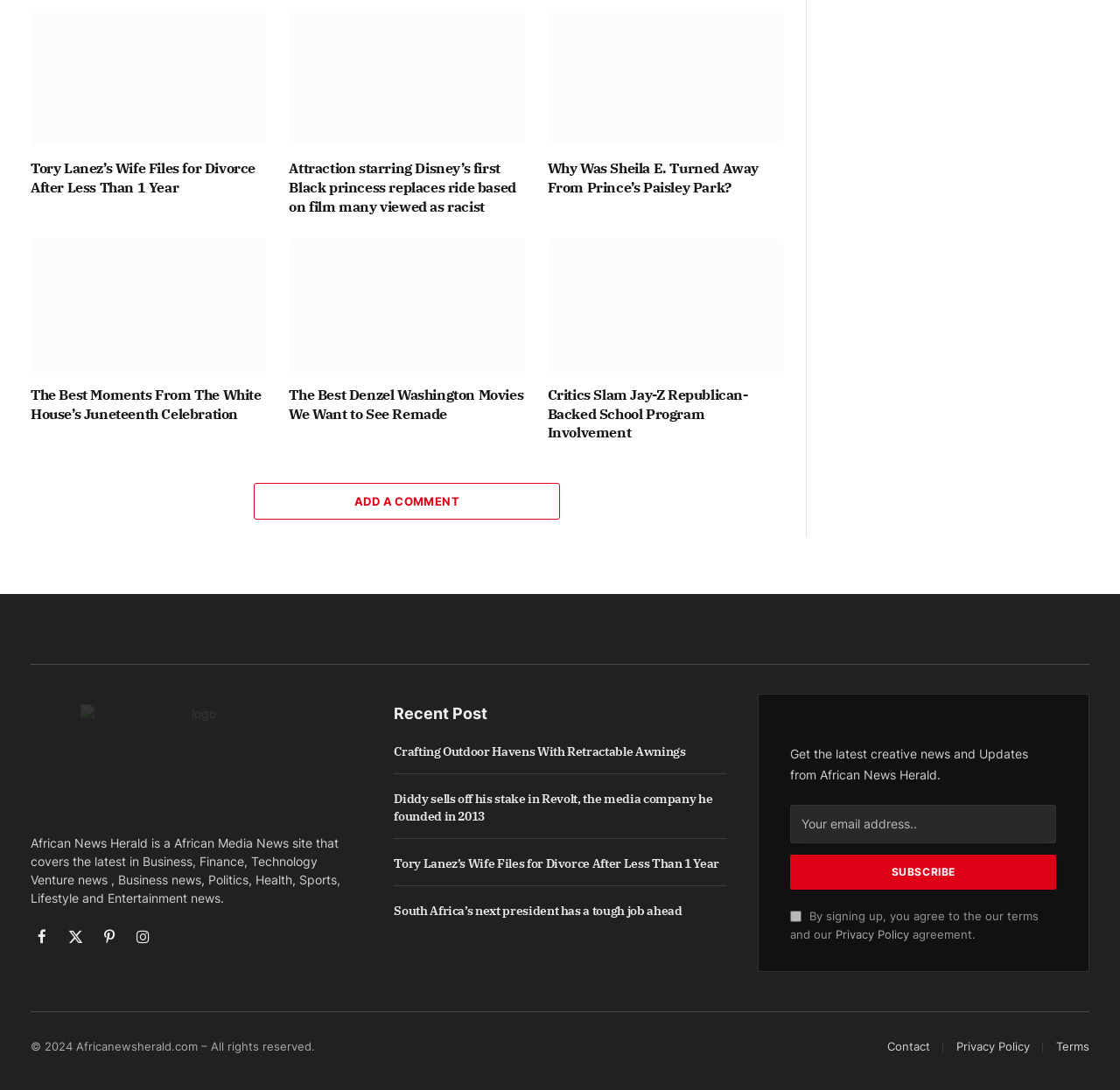Indicate the bounding box coordinates of the element that needs to be clicked to satisfy the following instruction: "Click the 'Facebook' link". The coordinates should be four float numbers between 0 and 1, i.e., [left, top, right, bottom].

[0.027, 0.849, 0.048, 0.87]